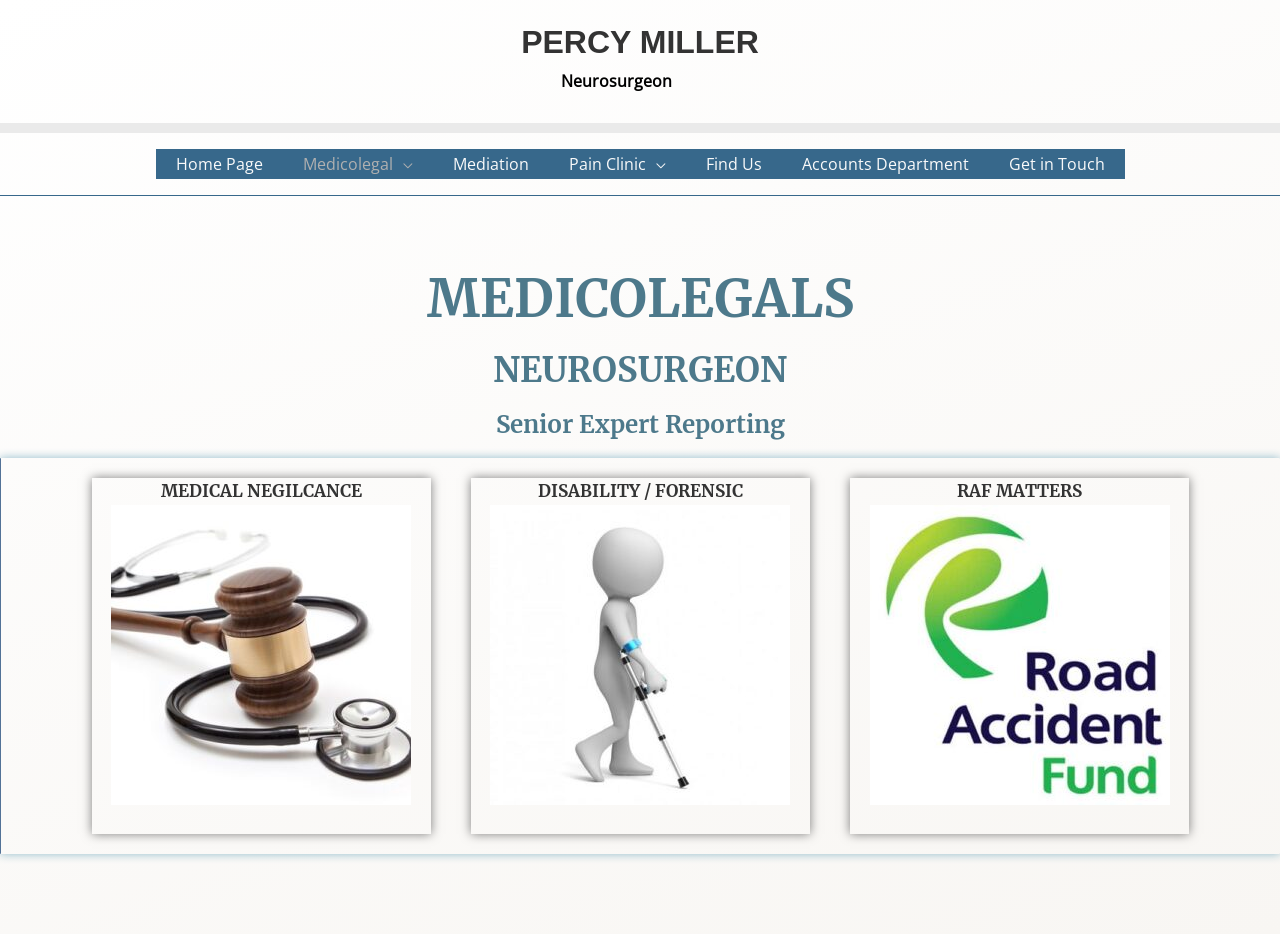What type of reporting does Percy Miller specialize in?
Provide a one-word or short-phrase answer based on the image.

Senior Expert Reporting